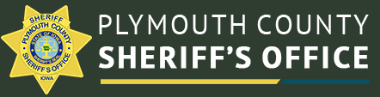What is the name of the county where the Sheriff's Office is located?
Provide a one-word or short-phrase answer based on the image.

Plymouth County